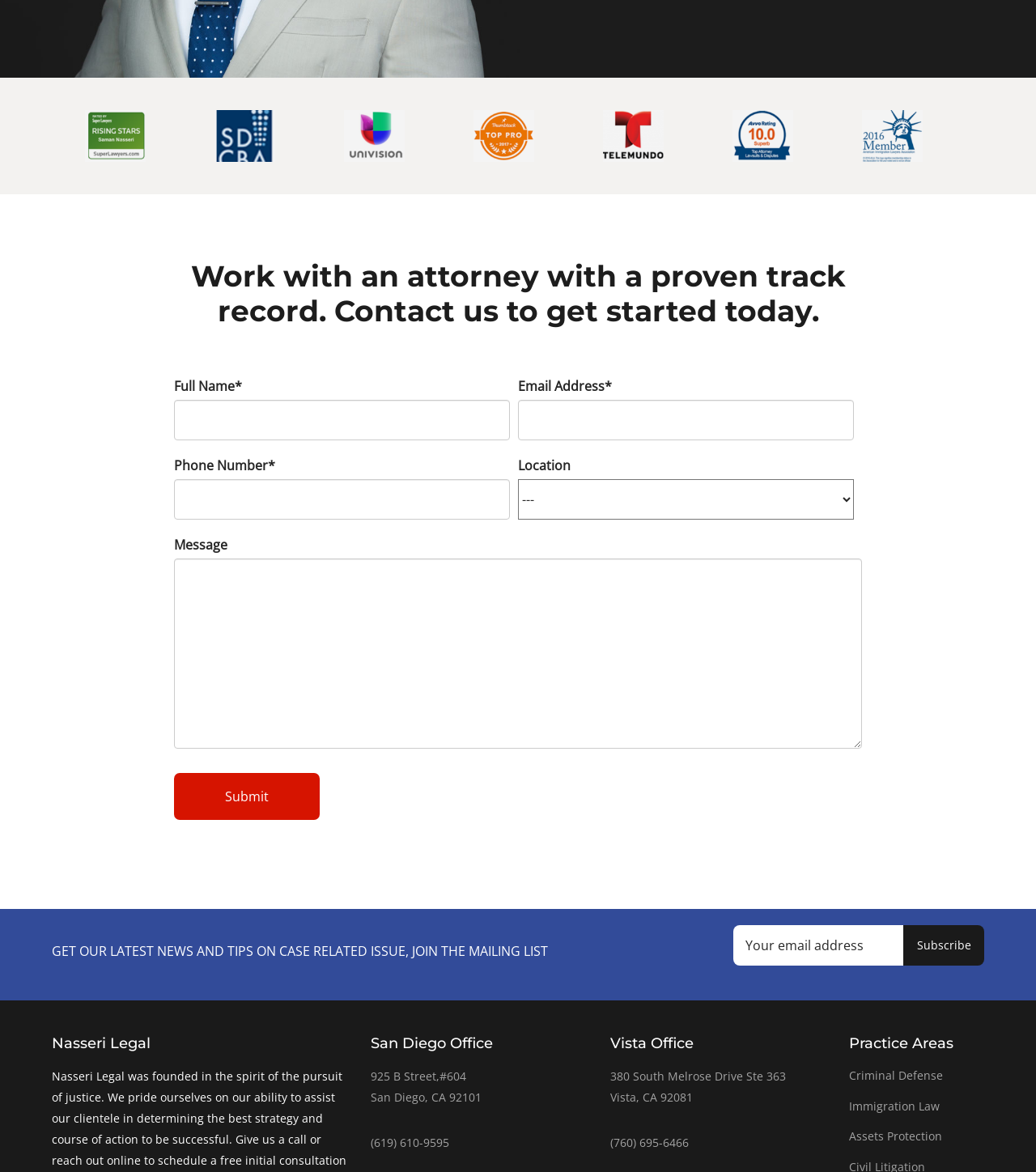Use a single word or phrase to answer the following:
How many logos are displayed at the top?

7